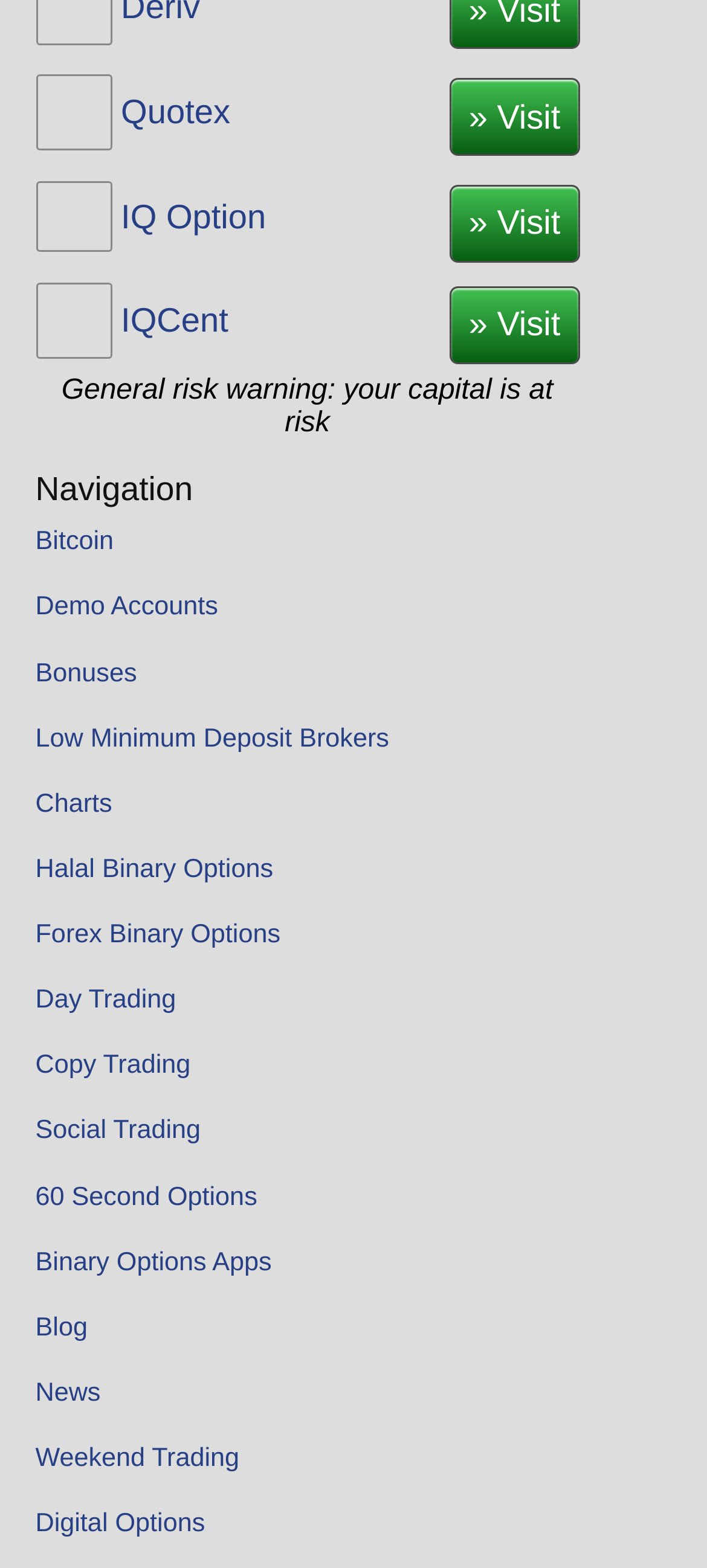Please locate the bounding box coordinates of the element that should be clicked to achieve the given instruction: "Search for something".

None